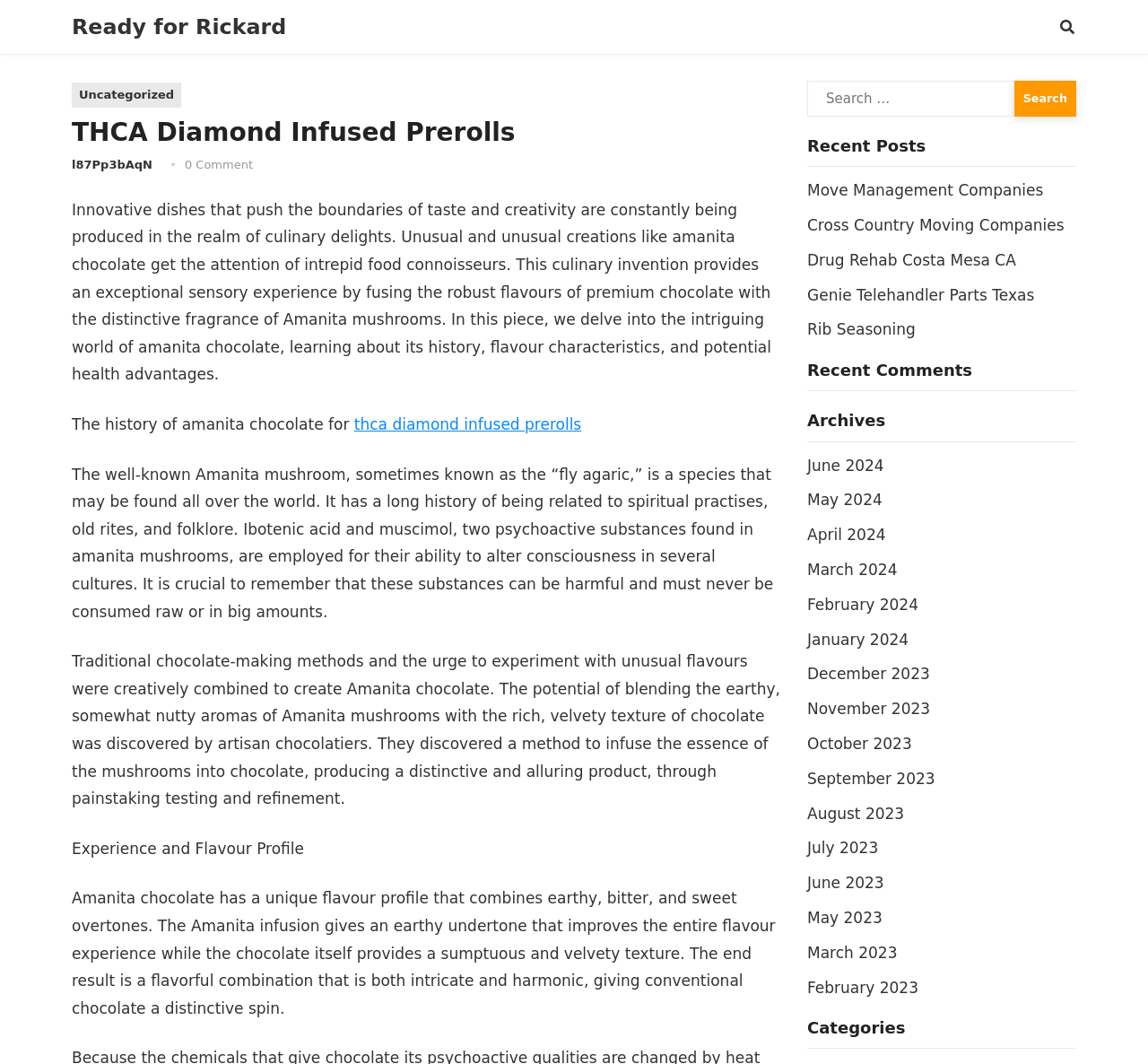Produce an elaborate caption capturing the essence of the webpage.

This webpage is about THCA Diamond Infused Prerolls and Ready for Rickard. At the top, there is a heading that reads "Ready for Rickard" with a link to the same title. Below this, there is a header section with several links, including "Uncategorized", "THCA Diamond Infused Prerolls", and "0 Comment". 

The main content of the page is an article about Amanita chocolate, which is a unique culinary creation that combines the flavors of premium chocolate with the fragrance of Amanita mushrooms. The article discusses the history of Amanita mushrooms, their use in spiritual practices, and how artisan chocolatiers infuse the essence of the mushrooms into chocolate. It also describes the flavor profile of Amanita chocolate, which has earthy, bitter, and sweet overtones.

On the right side of the page, there is a search bar with a button labeled "Search". Below this, there are several sections, including "Recent Posts", "Recent Comments", and "Archives". The "Recent Posts" section lists several links to different articles, including "Move Management Companies", "Cross Country Moving Companies", and "Rib Seasoning". The "Archives" section lists links to different months, from June 2024 to February 2023.